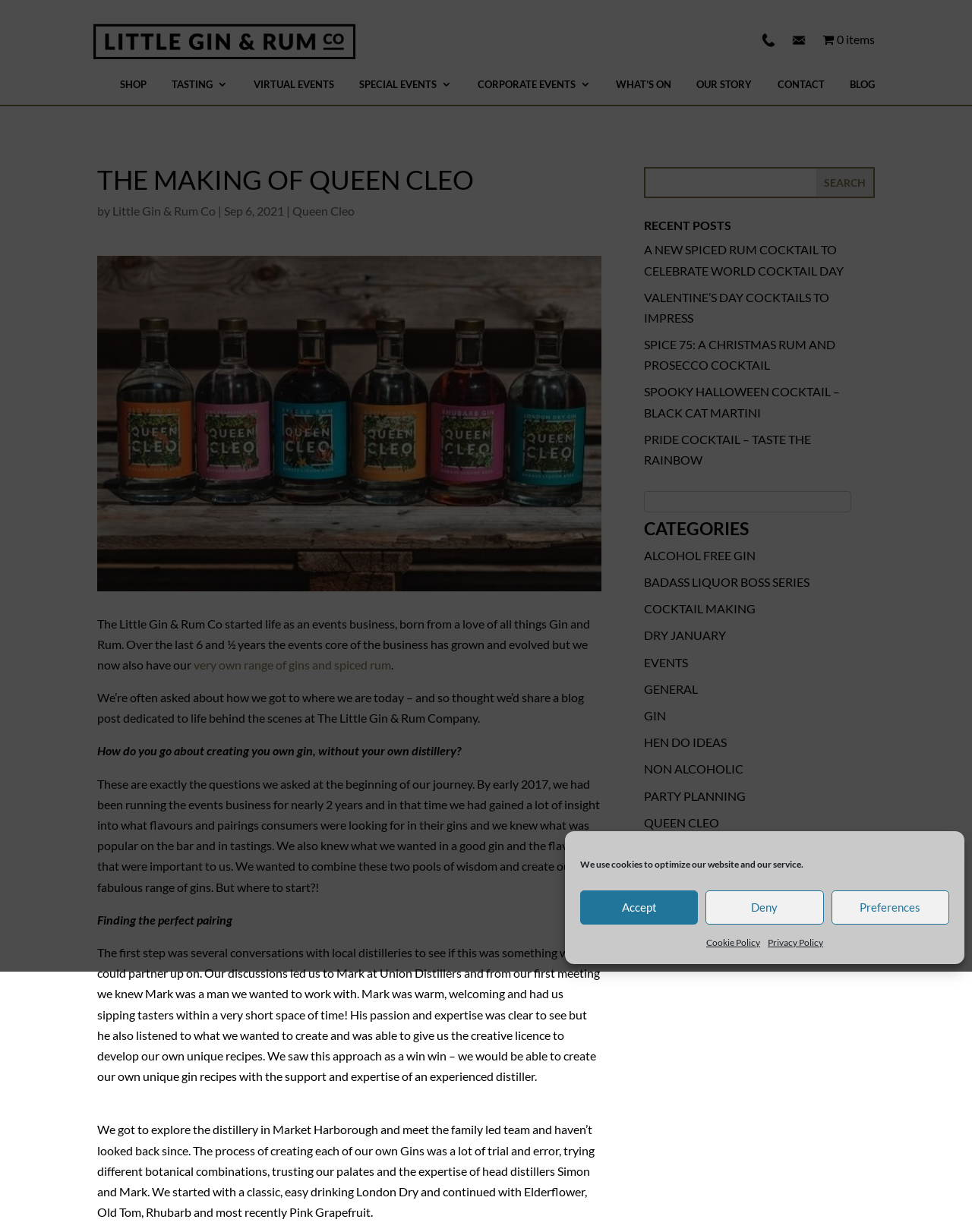Detail the webpage's structure and highlights in your description.

The webpage is about The Little Gin & Rum Co, a company that started as an events business and now also has its own range of gins. At the top of the page, there is a dialog box for managing cookie consent, with buttons to accept, deny, or adjust preferences. Below this, there is a black logo of the company on the left, and a row of icons on the right, including a phone icon, an email icon, and a basket icon with a count of 0 items.

The main navigation menu is located below the icons, with links to sections such as SHOP, TASTING, VIRTUAL EVENTS, SPECIAL EVENTS, CORPORATE EVENTS, WHAT'S ON, OUR STORY, CONTACT, and BLOG.

The main content of the page is a blog post titled "THE MAKING OF QUEEN CLEO", which tells the story of how the company created its own range of gins. The post includes several paragraphs of text, with headings and links to other related articles. There is also an image related to the blog post.

On the right side of the page, there is a search bar with a button to search the website. Below this, there is a section titled "RECENT POSTS", which lists several recent blog posts with links to each article. Further down, there is a section titled "CATEGORIES", which lists various categories of blog posts, such as ALCOHOL FREE GIN, COCKTAIL MAKING, and RUM, with links to each category.